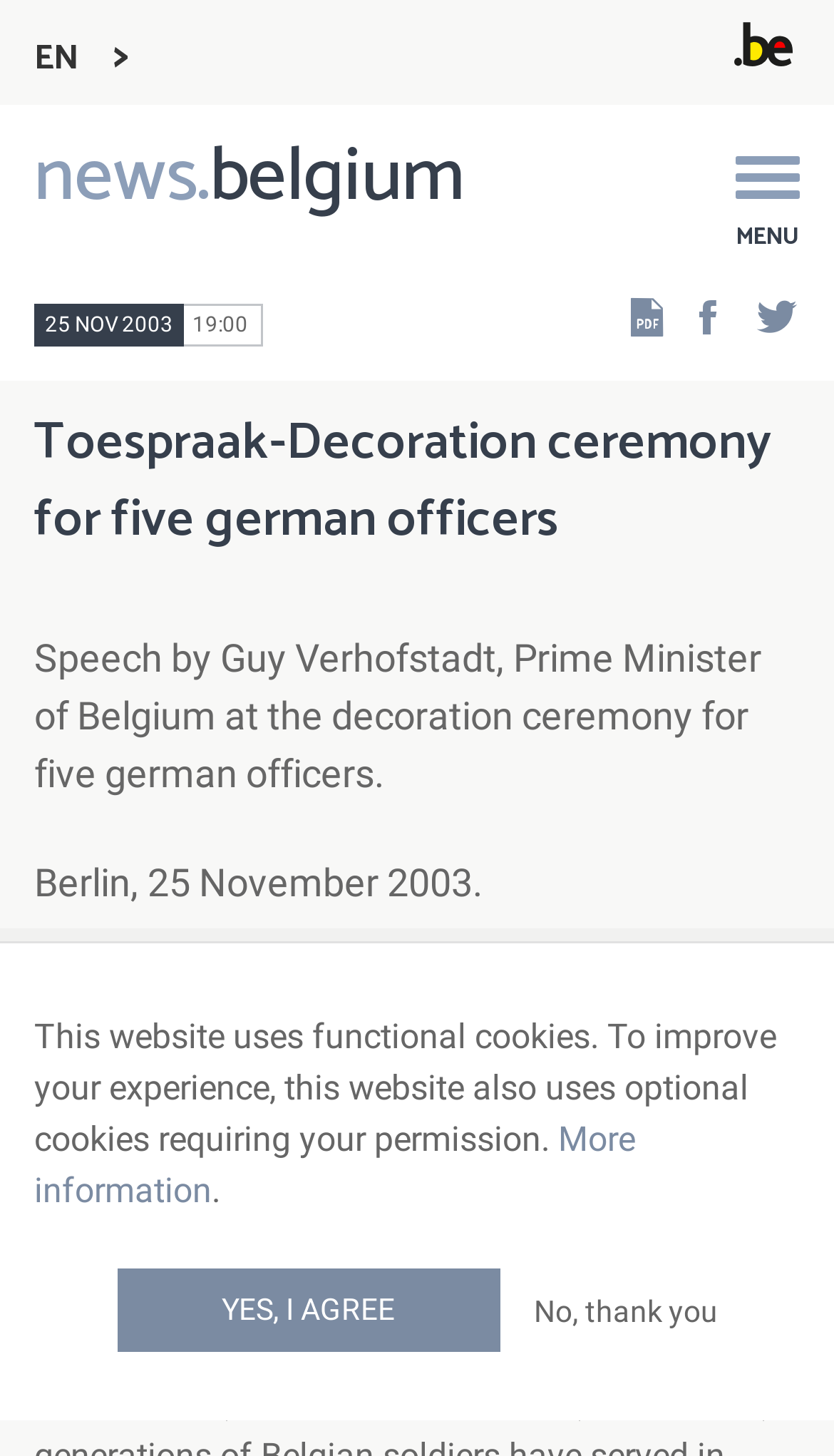Provide your answer in a single word or phrase: 
What time is the embargo until?

17.00